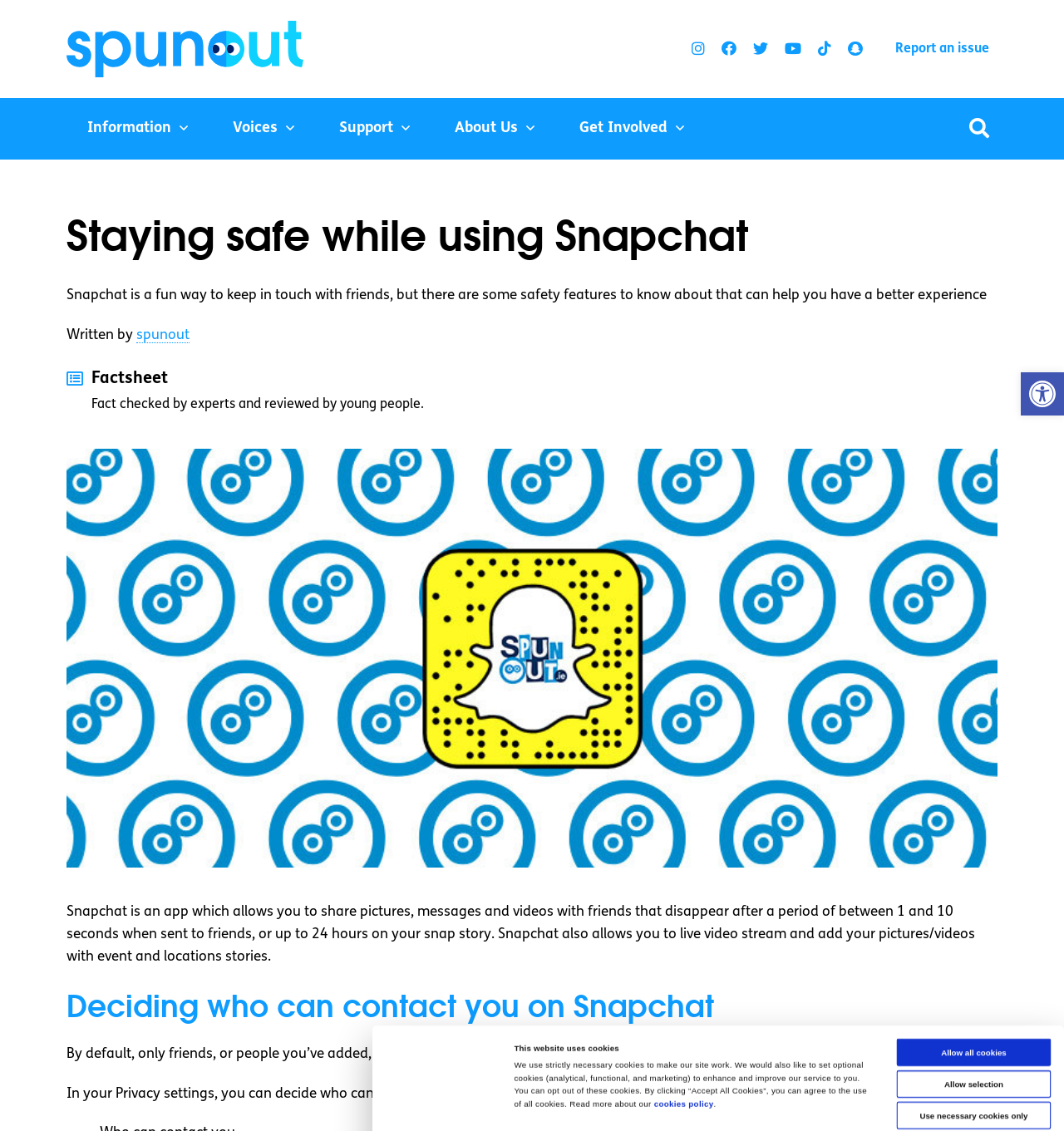Please find the main title text of this webpage.

Staying safe while using Snapchat